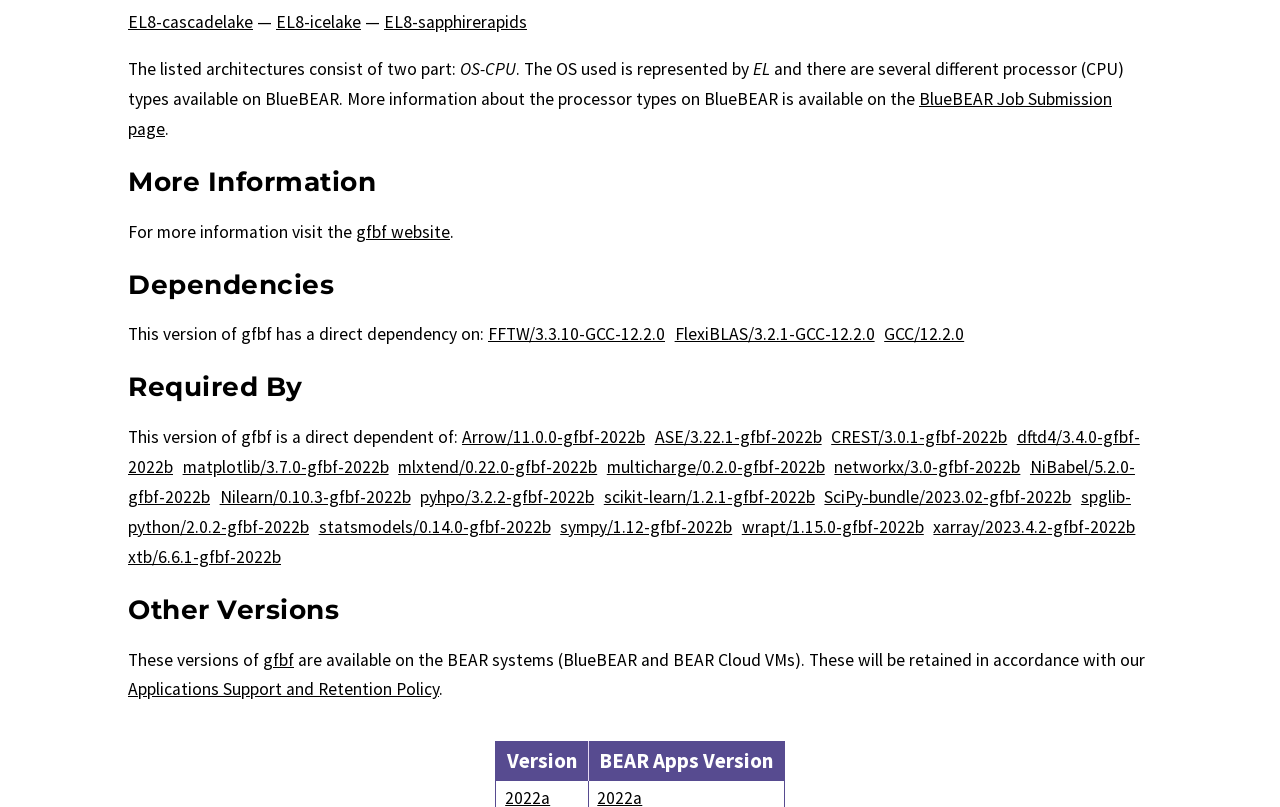Provide the bounding box coordinates of the HTML element this sentence describes: "Applications Support and Retention Policy". The bounding box coordinates consist of four float numbers between 0 and 1, i.e., [left, top, right, bottom].

[0.1, 0.841, 0.343, 0.868]